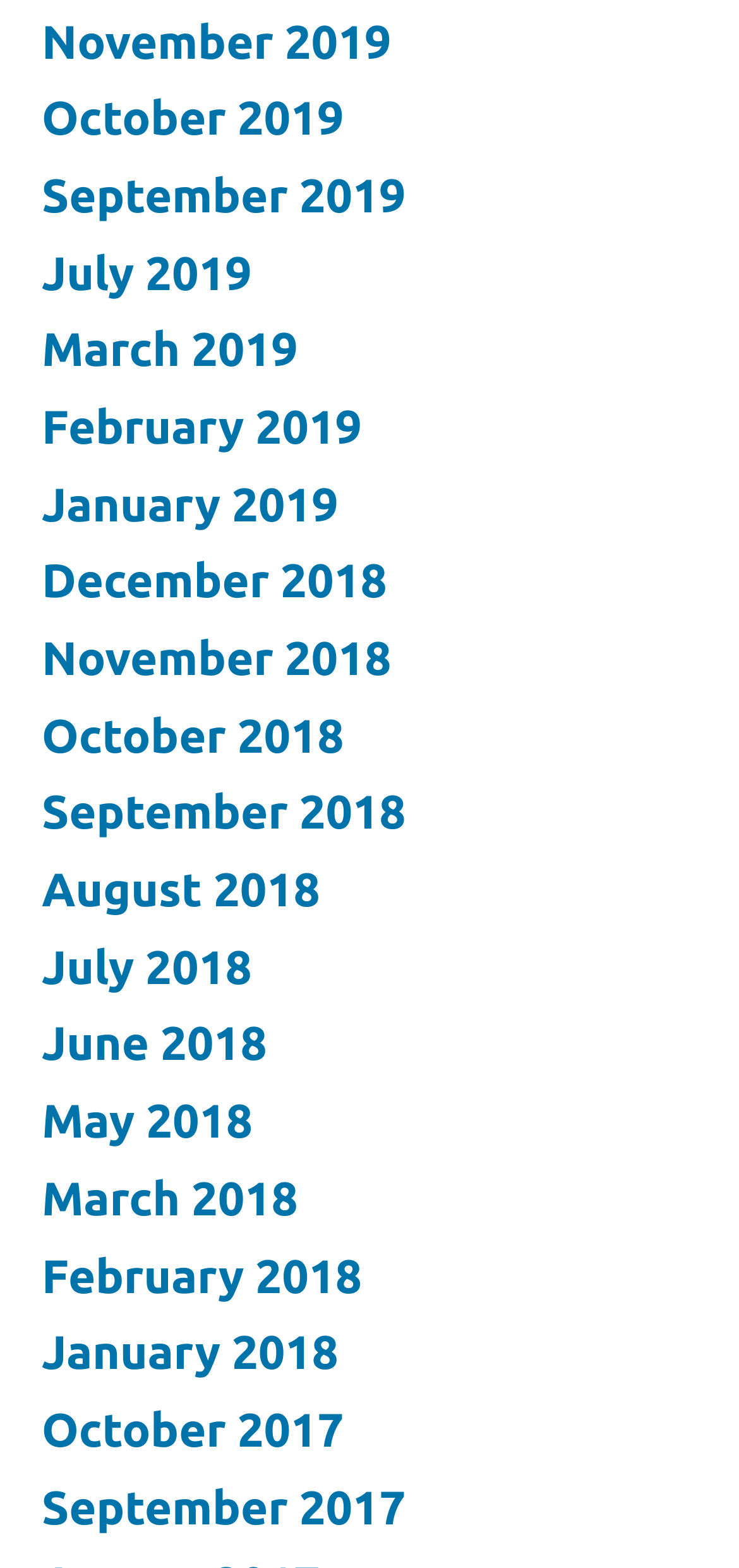Determine the bounding box coordinates of the clickable element necessary to fulfill the instruction: "view July 2019". Provide the coordinates as four float numbers within the 0 to 1 range, i.e., [left, top, right, bottom].

[0.056, 0.157, 0.341, 0.191]